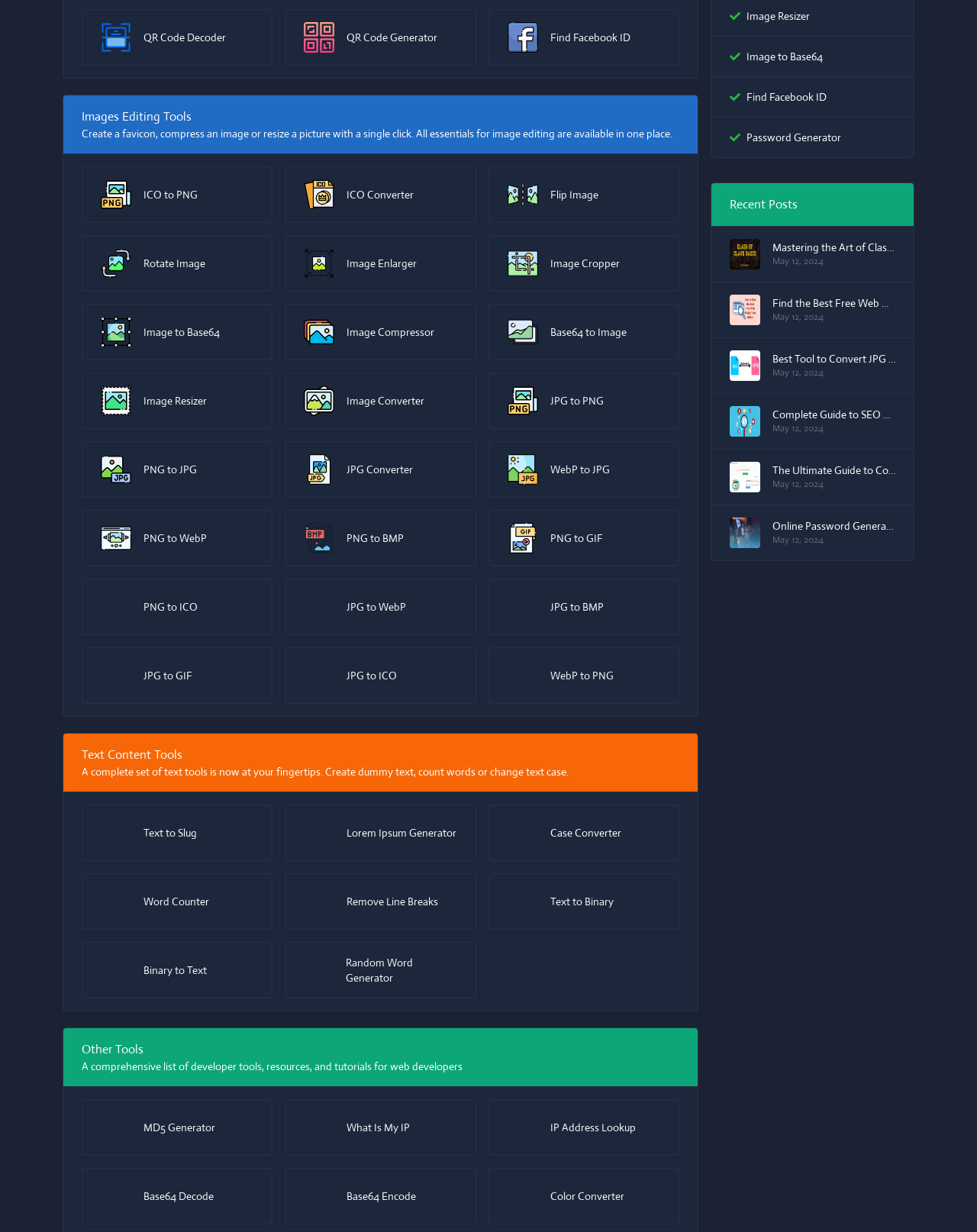Please pinpoint the bounding box coordinates for the region I should click to adhere to this instruction: "Generate a QR code".

[0.292, 0.007, 0.487, 0.053]